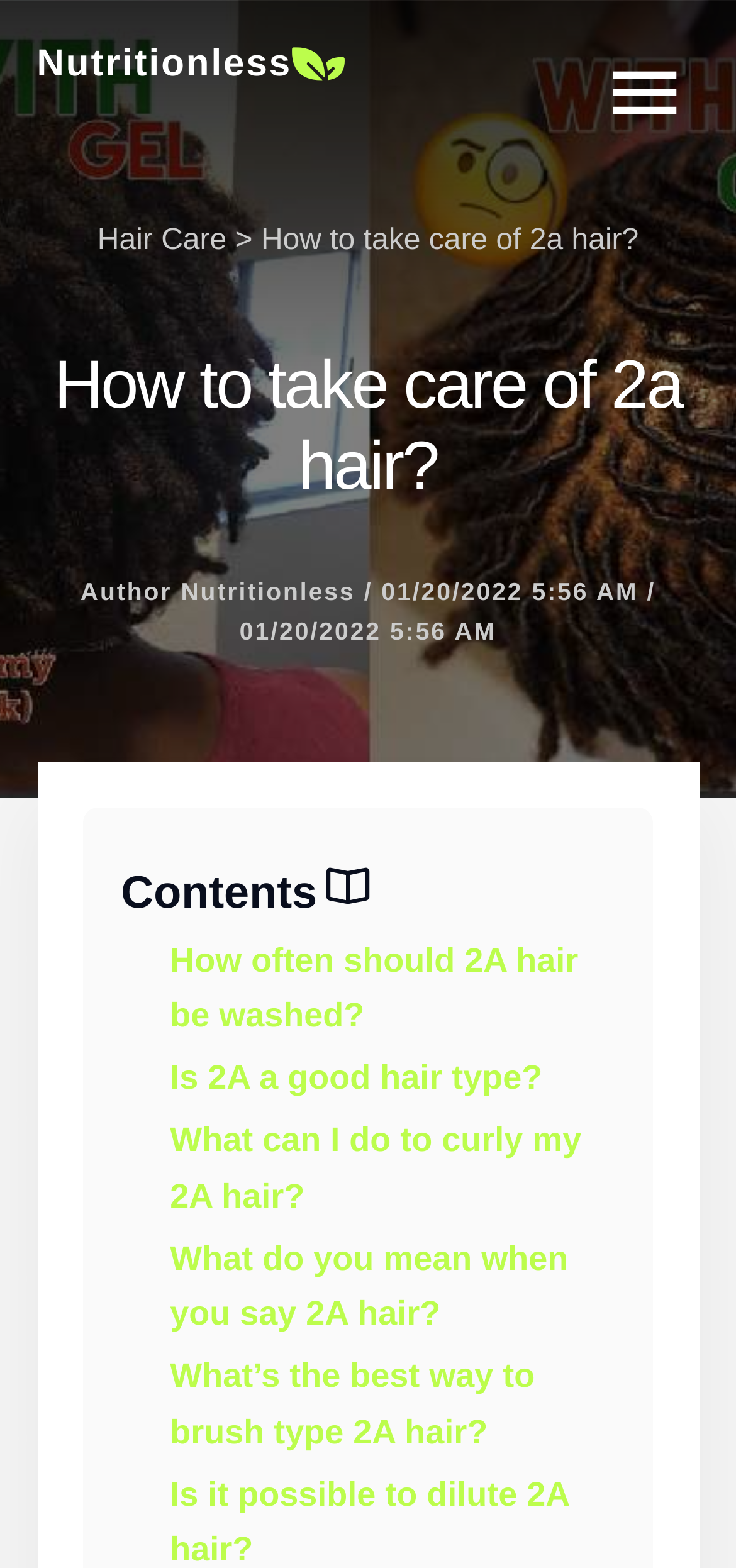What is the author of the article?
Look at the image and answer the question using a single word or phrase.

Nutritionless